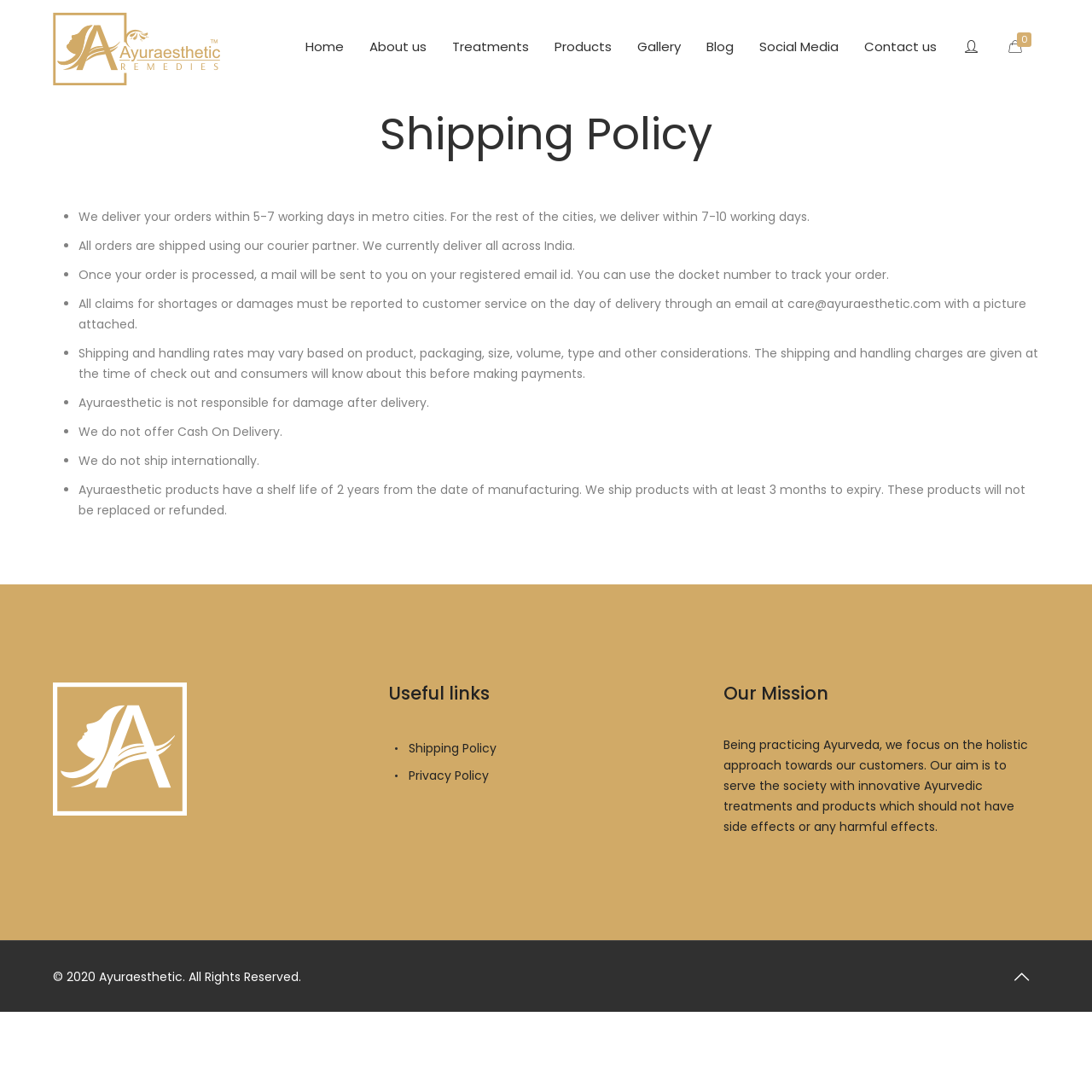Identify the bounding box coordinates for the UI element described by the following text: "Contact us". Provide the coordinates as four float numbers between 0 and 1, in the format [left, top, right, bottom].

[0.78, 0.0, 0.869, 0.086]